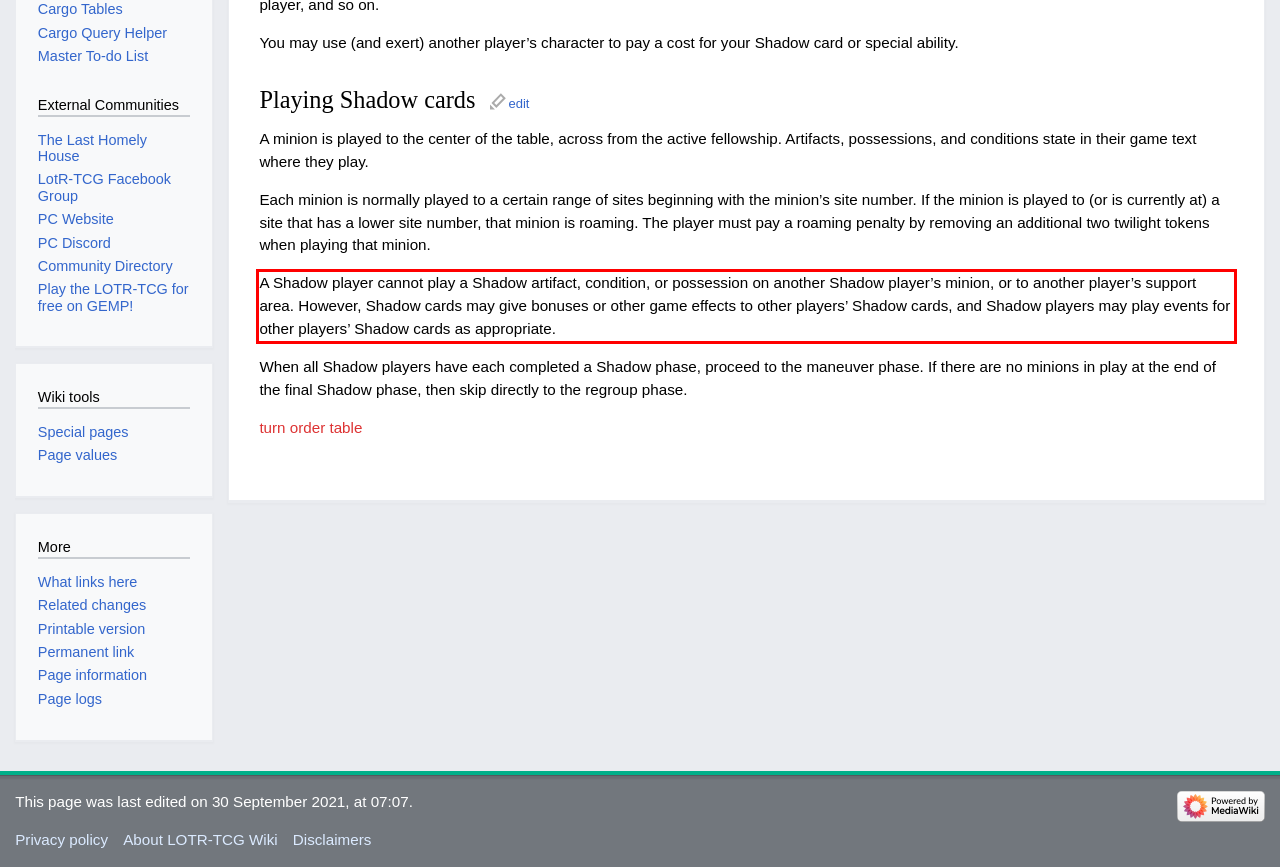View the screenshot of the webpage and identify the UI element surrounded by a red bounding box. Extract the text contained within this red bounding box.

A Shadow player cannot play a Shadow artifact, condition, or possession on another Shadow player’s minion, or to another player’s support area. However, Shadow cards may give bonuses or other game effects to other players’ Shadow cards, and Shadow players may play events for other players’ Shadow cards as appropriate.